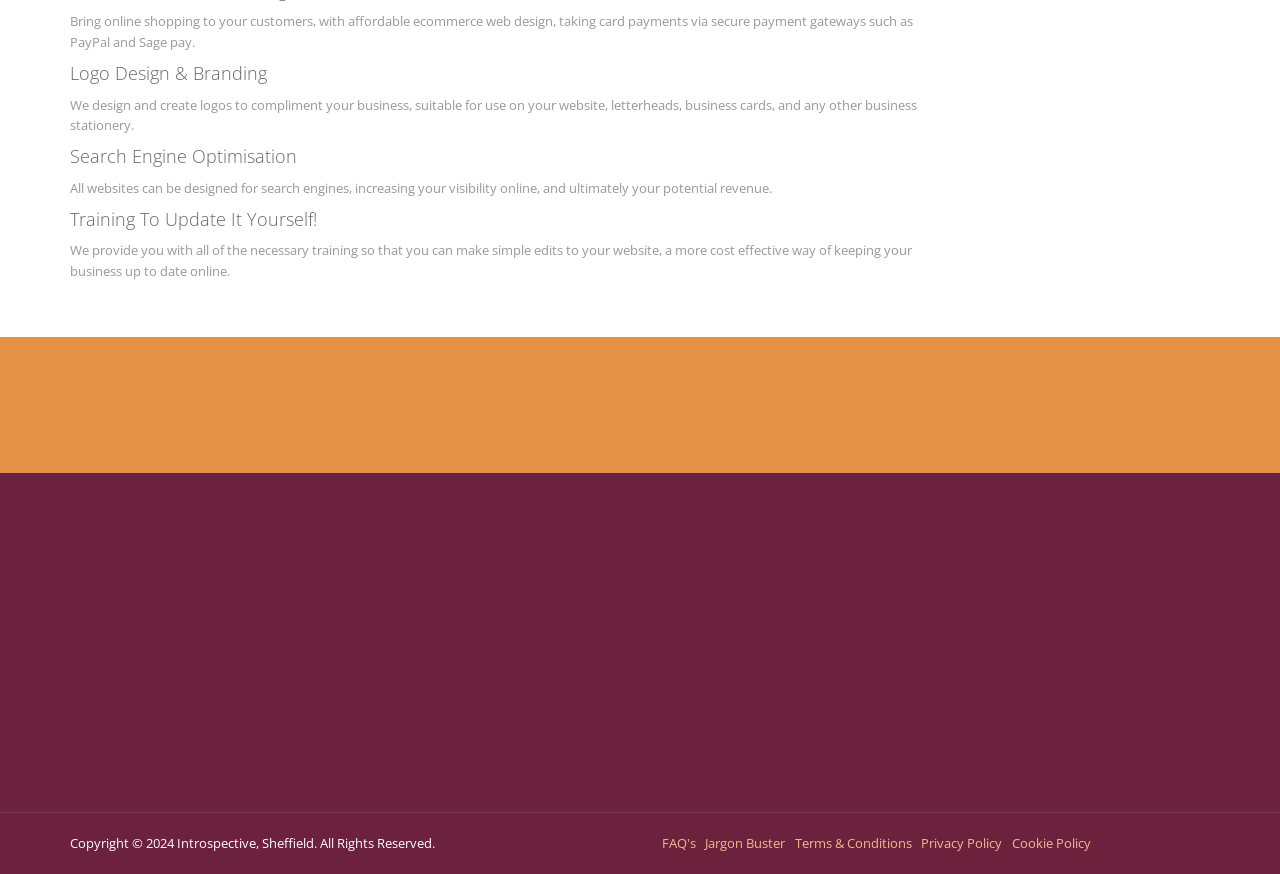Indicate the bounding box coordinates of the element that must be clicked to execute the instruction: "Click the 'info@introspective.co.uk' link". The coordinates should be given as four float numbers between 0 and 1, i.e., [left, top, right, bottom].

[0.617, 0.862, 0.733, 0.882]